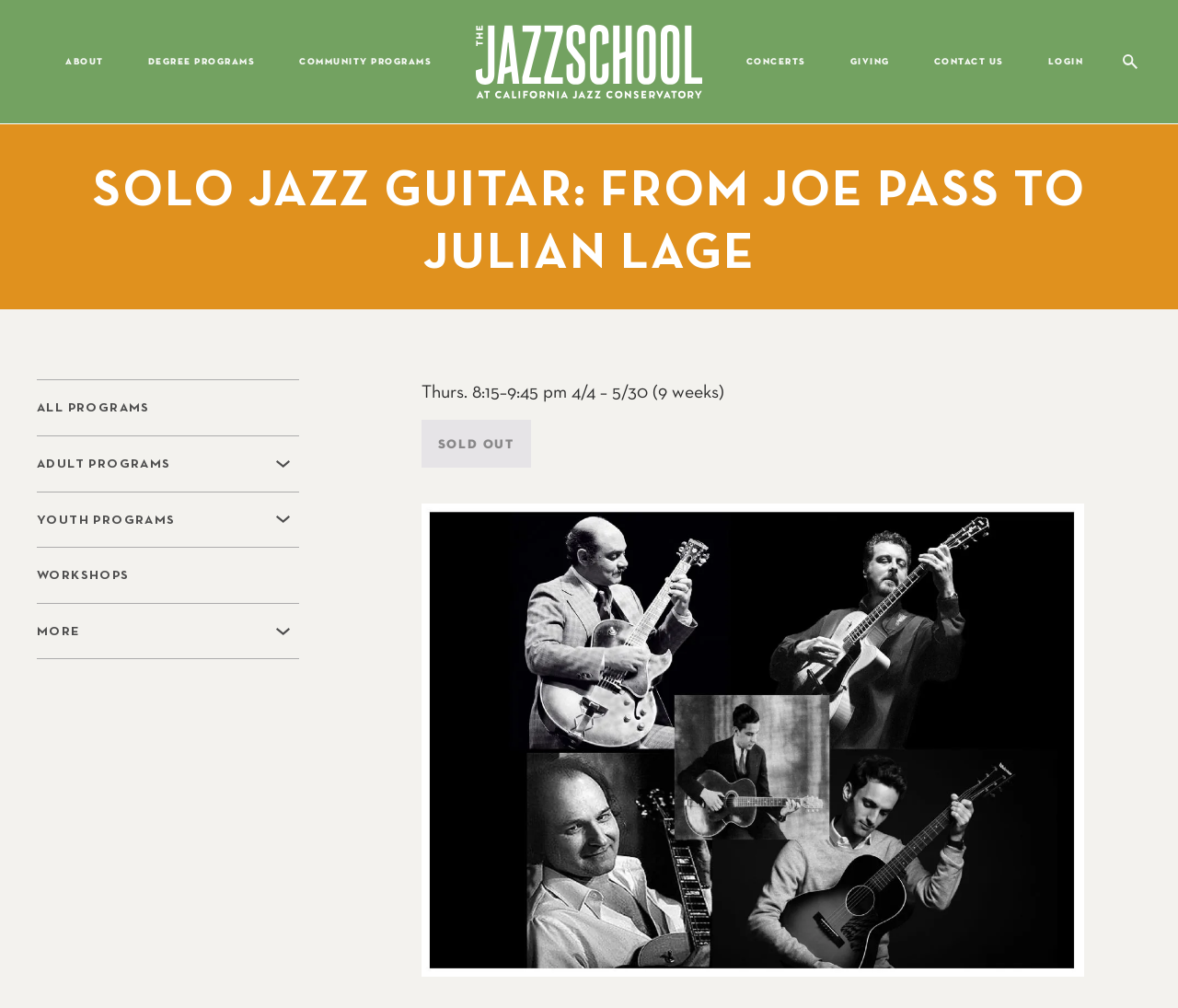How many types of classes are offered for adults?
Based on the image, answer the question with as much detail as possible.

I looked at the links under 'ADULT PROGRAMS' and counted the number of different types of classes offered, which includes 'Piano & Keyboard Classes', 'Guitar Classes', 'Saxophone Classes', etc. There are 11 types of classes offered for adults.